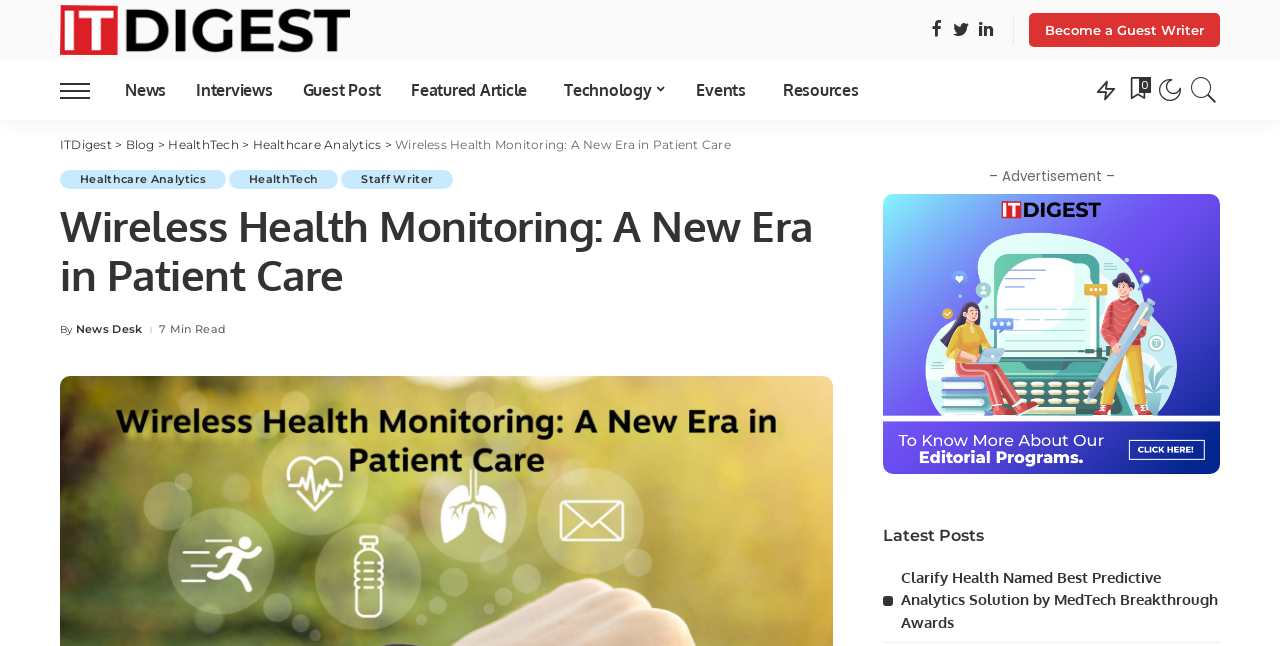Identify the bounding box coordinates of the clickable region required to complete the instruction: "Click on the Facebook link". The coordinates should be given as four float numbers within the range of 0 and 1, i.e., [left, top, right, bottom].

[0.722, 0.024, 0.741, 0.069]